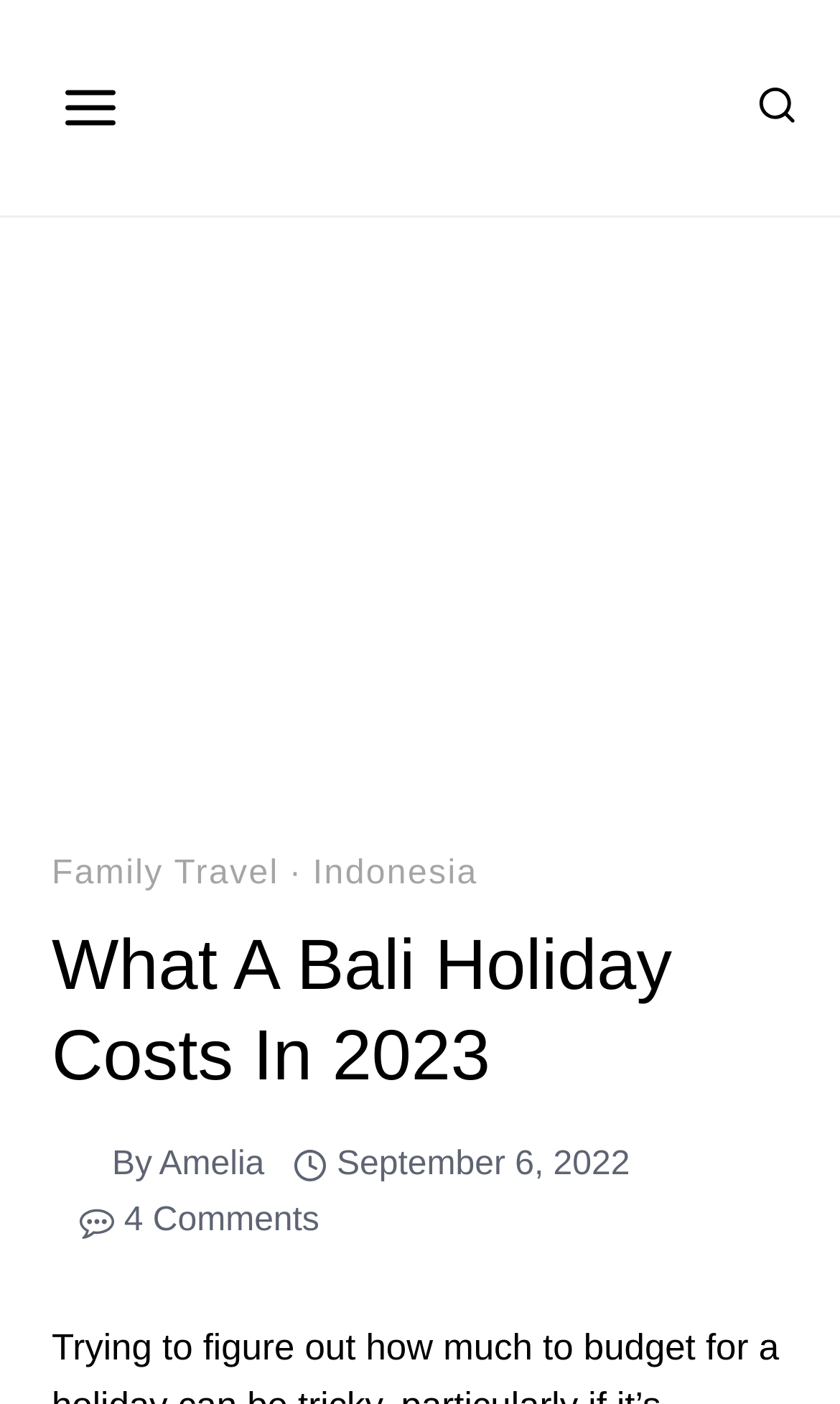Determine the main heading of the webpage and generate its text.

What A Bali Holiday Costs In 2023